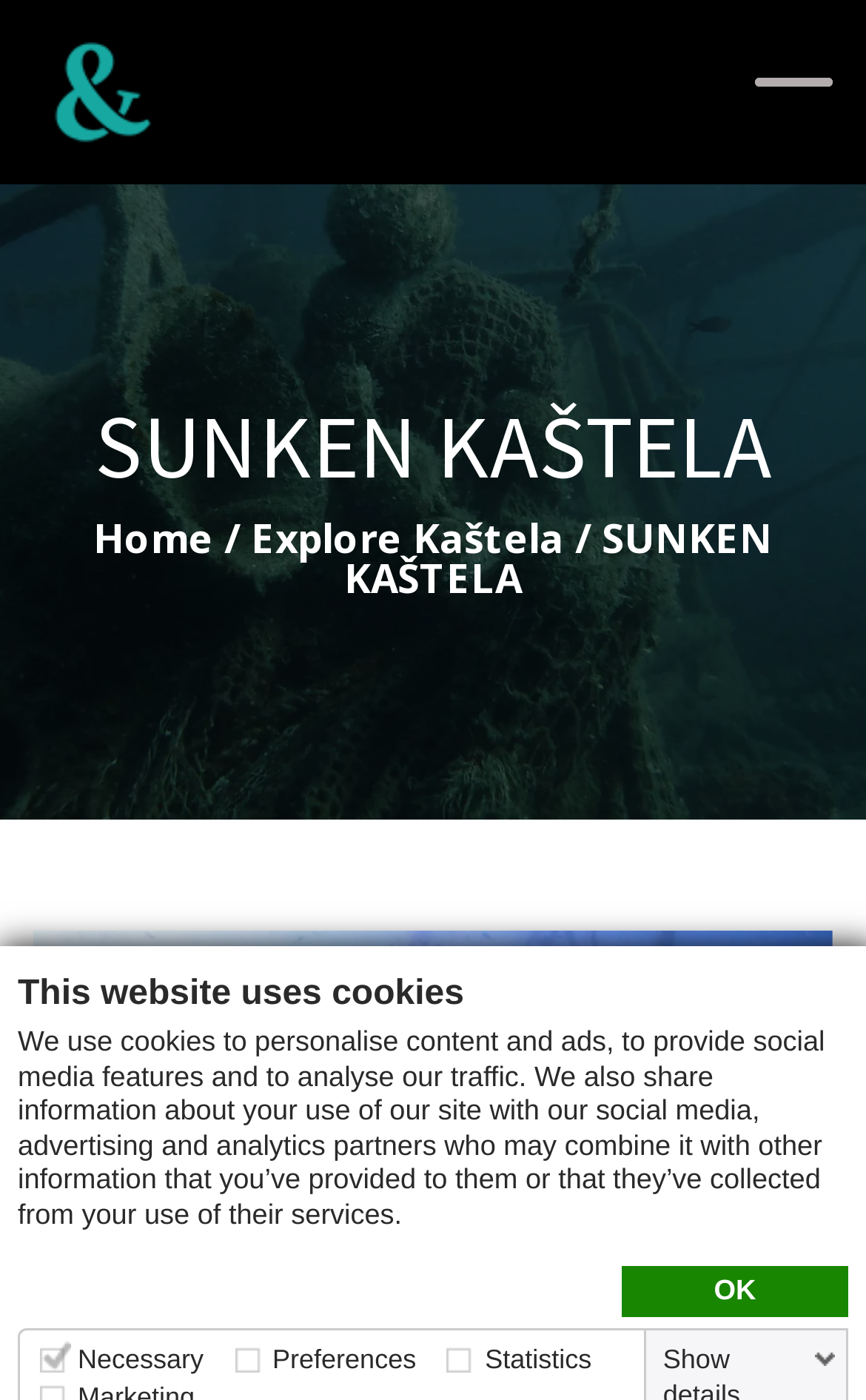Provide a short answer using a single word or phrase for the following question: 
How many navigation links are there?

3